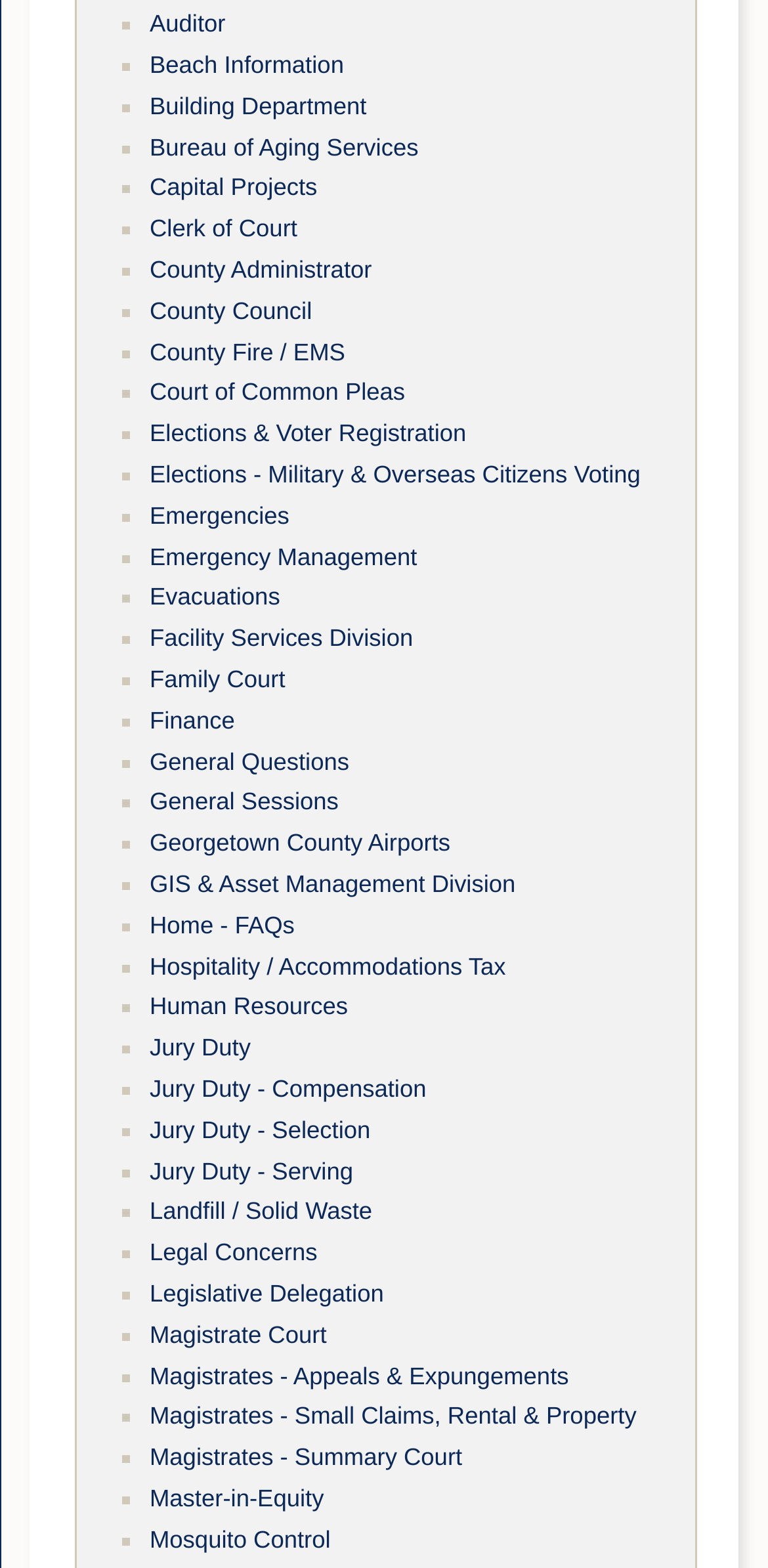Find the bounding box coordinates of the clickable area that will achieve the following instruction: "Get information on Emergencies".

[0.195, 0.32, 0.377, 0.338]